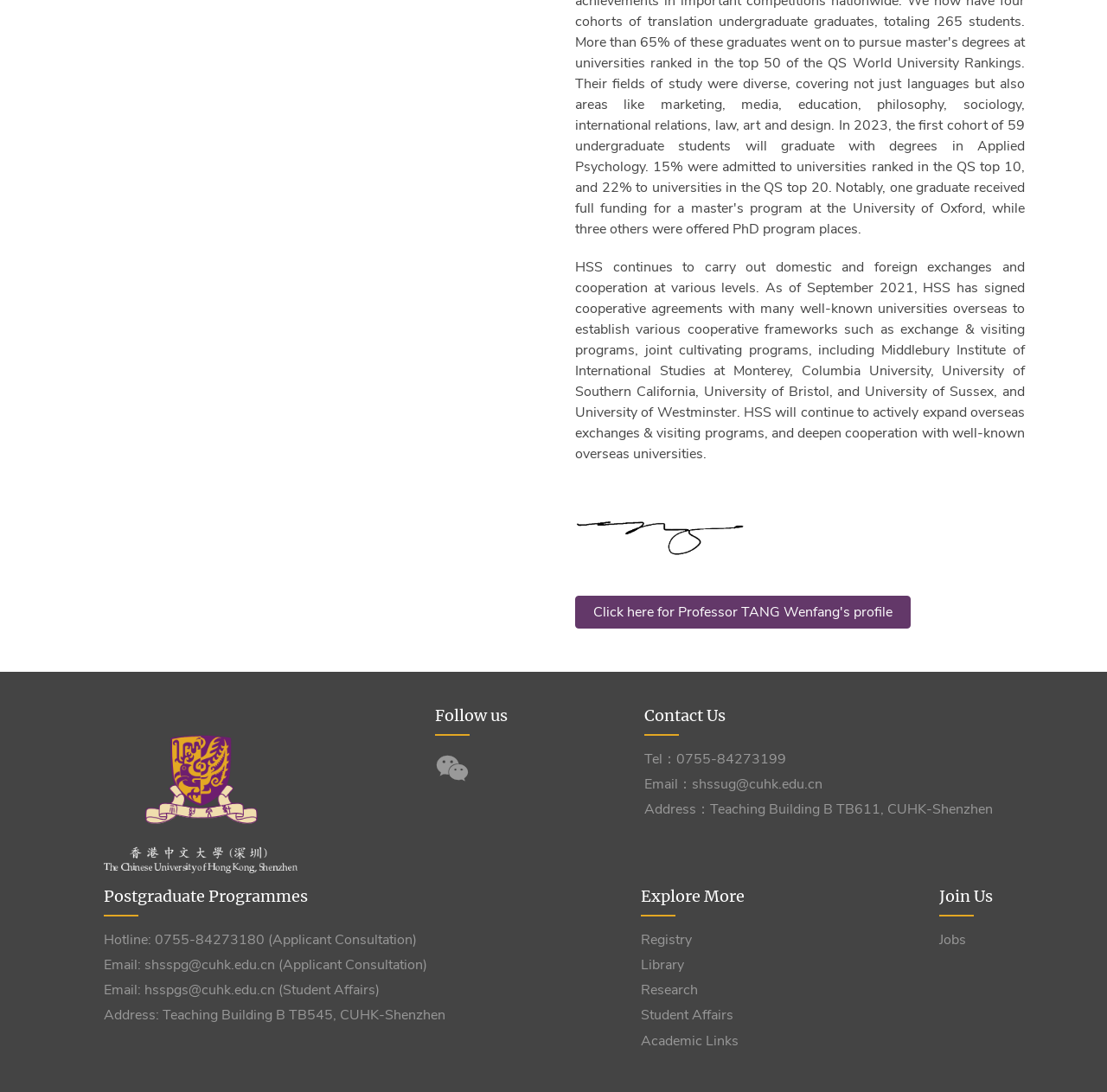Please locate the bounding box coordinates for the element that should be clicked to achieve the following instruction: "Contact Us". Ensure the coordinates are given as four float numbers between 0 and 1, i.e., [left, top, right, bottom].

[0.582, 0.646, 0.655, 0.664]